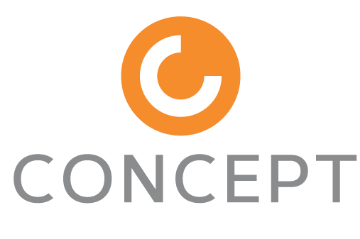Give an in-depth description of the image.

The image features the logo of Concept Hardware Ltd, a specialist supplier in the architectural ironmongery sector. The logo showcases a circular design in vibrant orange with a distinctive cutout, symbolizing creativity and innovation in their craft. Below the circle, the word "CONCEPT" is displayed prominently in a sleek, modern gray font, conveying professionalism and sophistication. This logo encapsulates the brand's identity and commitment to quality service in supplying door and window hardware, making it easily recognizable in the industry.